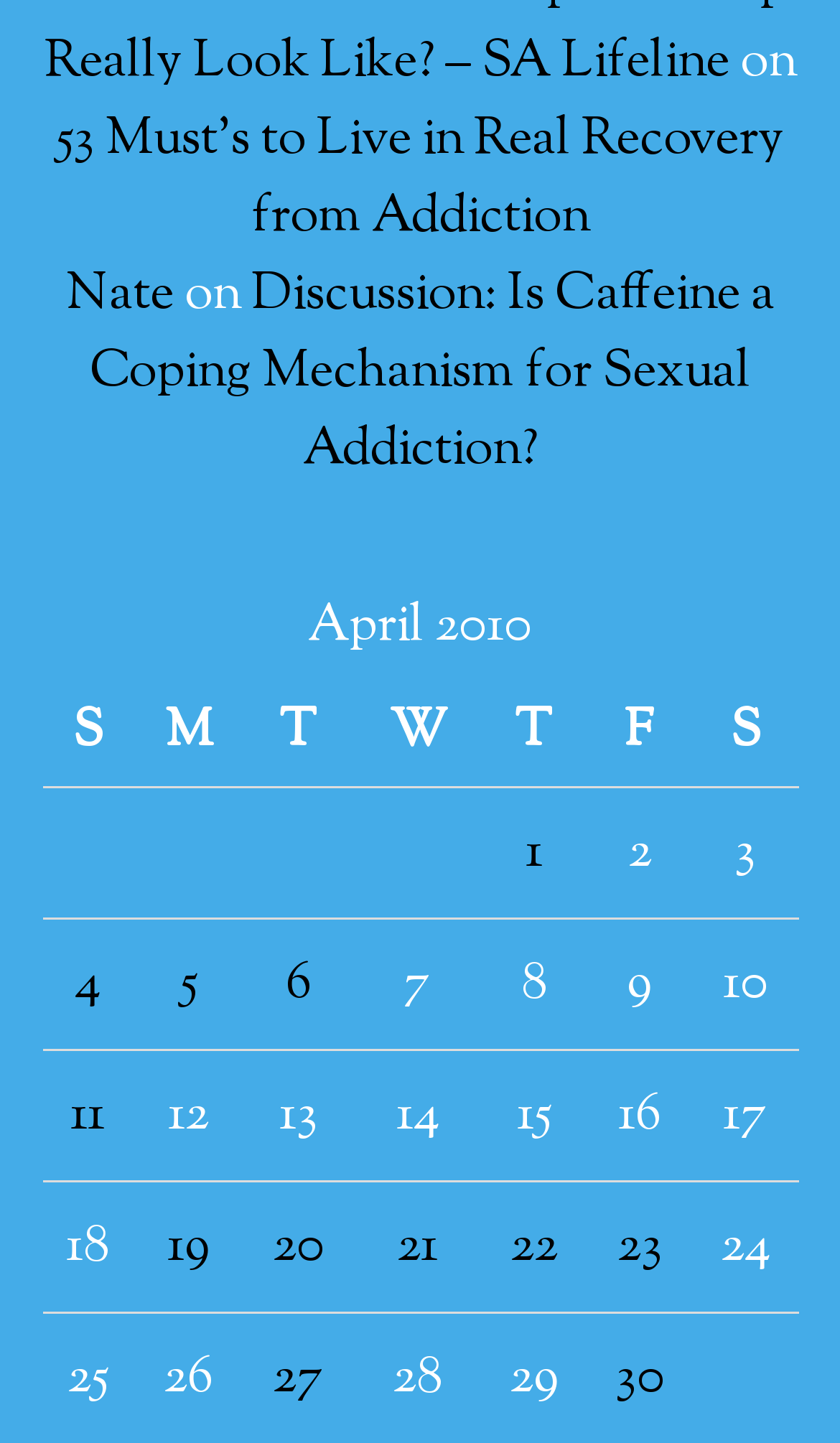Provide the bounding box coordinates of the HTML element this sentence describes: "11". The bounding box coordinates consist of four float numbers between 0 and 1, i.e., [left, top, right, bottom].

[0.084, 0.747, 0.125, 0.798]